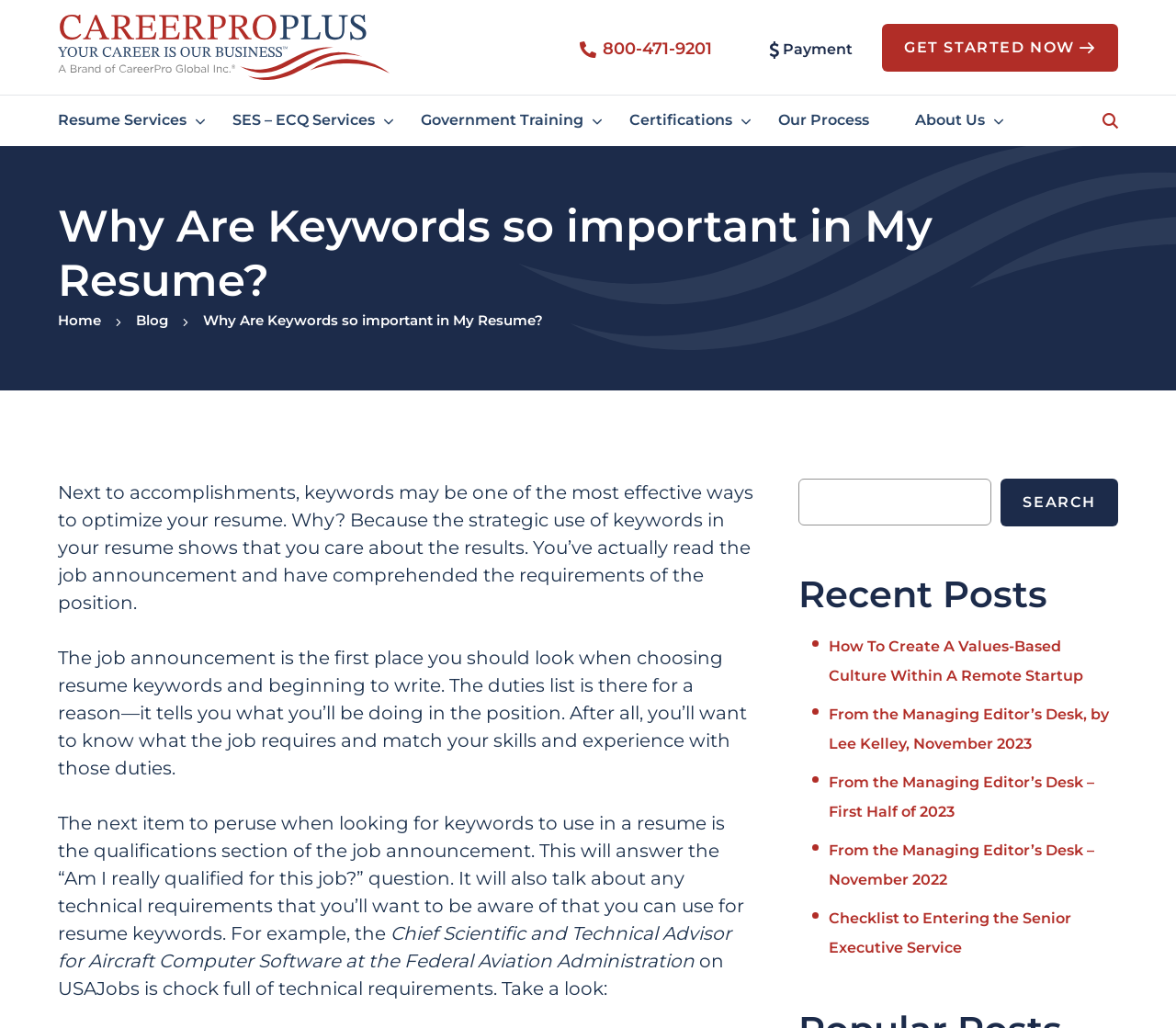Provide your answer in one word or a succinct phrase for the question: 
How many recent posts are listed?

5